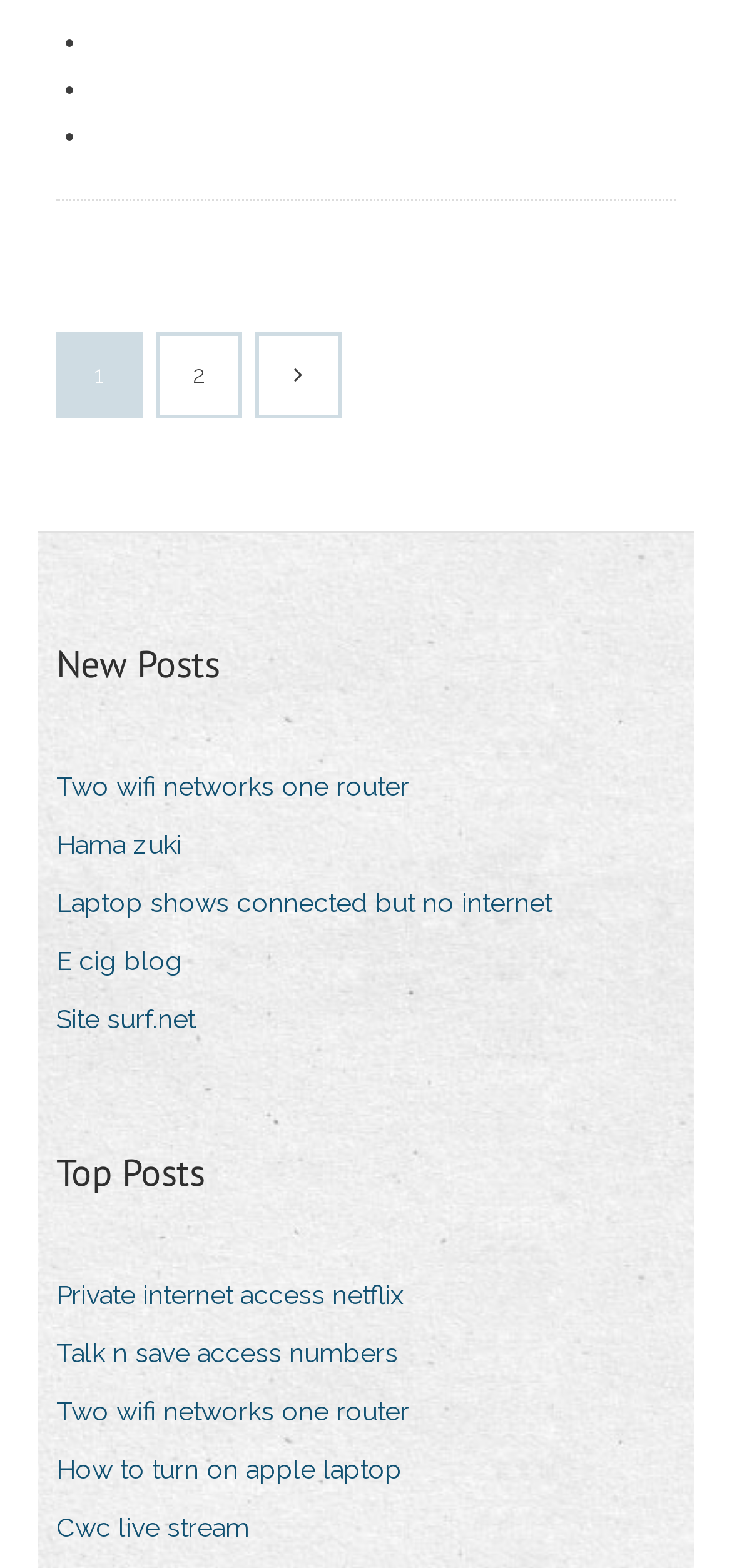Specify the bounding box coordinates (top-left x, top-left y, bottom-right x, bottom-right y) of the UI element in the screenshot that matches this description: Cwc live stream

[0.077, 0.959, 0.379, 0.991]